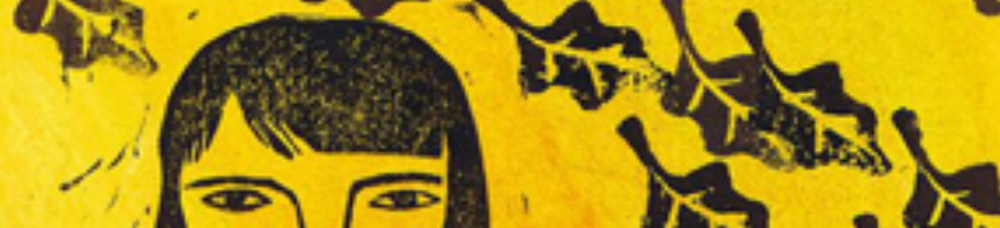Examine the screenshot and answer the question in as much detail as possible: What is the dominant color of the background?

The caption describes the background of the artwork as 'vibrant yellow', which suggests that yellow is the dominant color of the background.